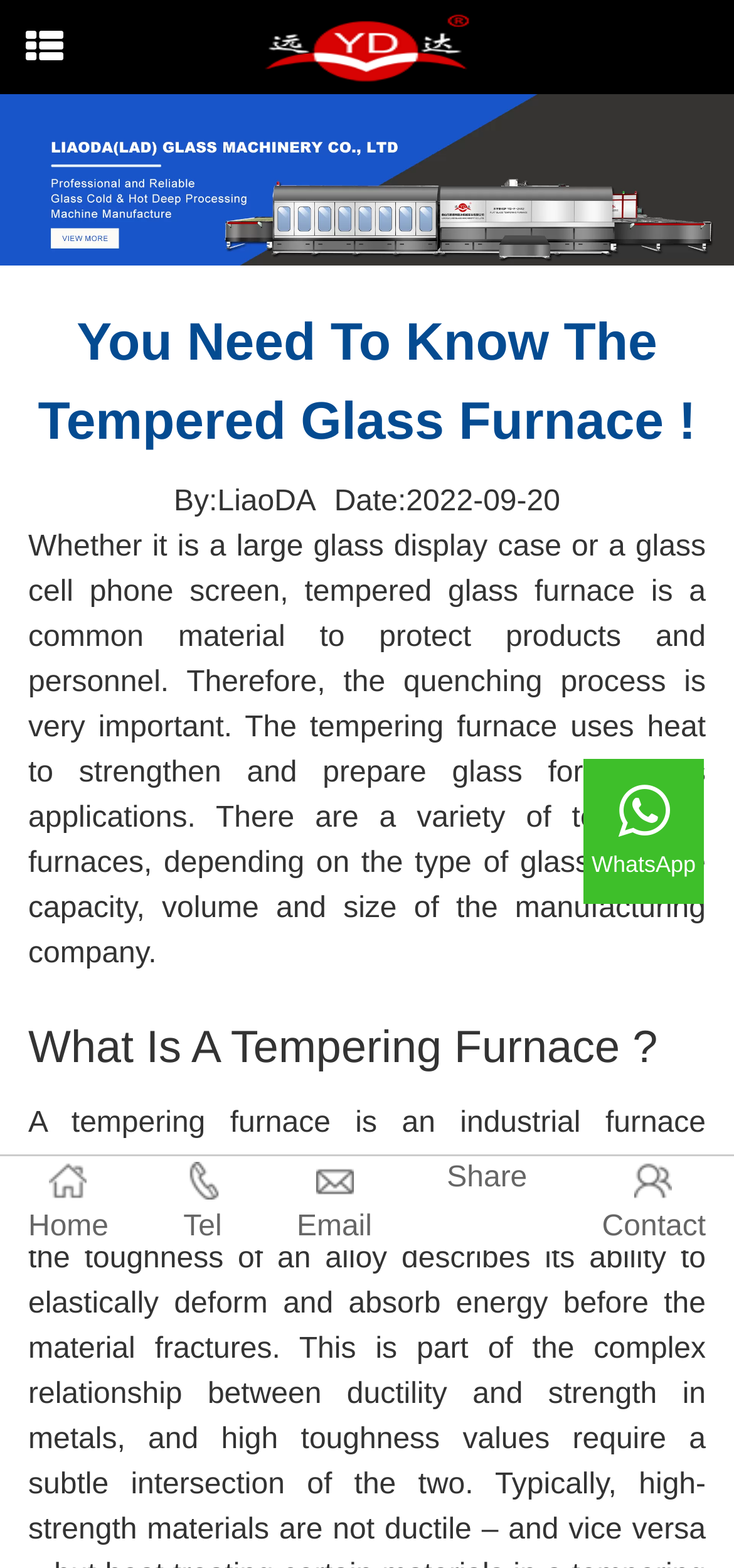Offer a detailed explanation of the webpage layout and contents.

This webpage is about tempered glass furnaces. At the top left corner, there is a button with an icon and a logo link next to it, which contains an image of the logo. Below the logo, there is a large heading that reads "You Need To Know The Tempered Glass Furnace!" accompanied by an image. 

On the top right side, there is a smaller heading with the same text as the larger one. Below this heading, there are three lines of text: the author's name, the date, and a brief introduction to tempered glass. The introduction text is followed by a link to "tempered glass furnace". 

The main content of the webpage starts with a paragraph of text that explains the importance of the quenching process and the role of tempering furnaces in strengthening and preparing glass for various applications. 

Further down, there is a heading that reads "What Is A Tempering Furnace?" Below this heading, there is no text, but there are several links and images at the bottom of the page, including "WhatsApp", "Home", "Tel", "Email", "Share", and "Contact". These links and images are aligned horizontally and take up the entire width of the page.